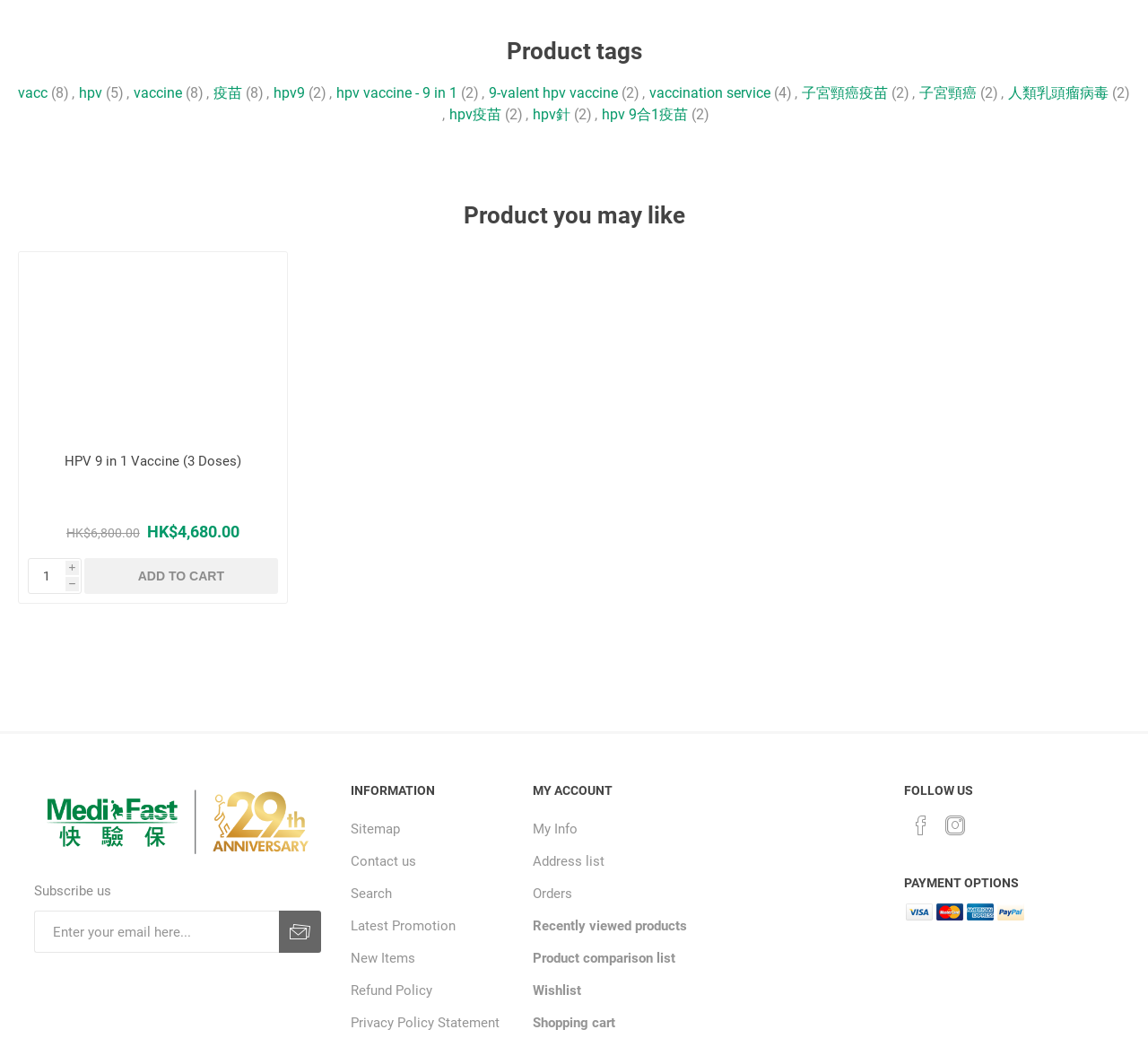What is the purpose of the button with the text 'ADD TO CART'?
From the image, respond with a single word or phrase.

Add product to cart